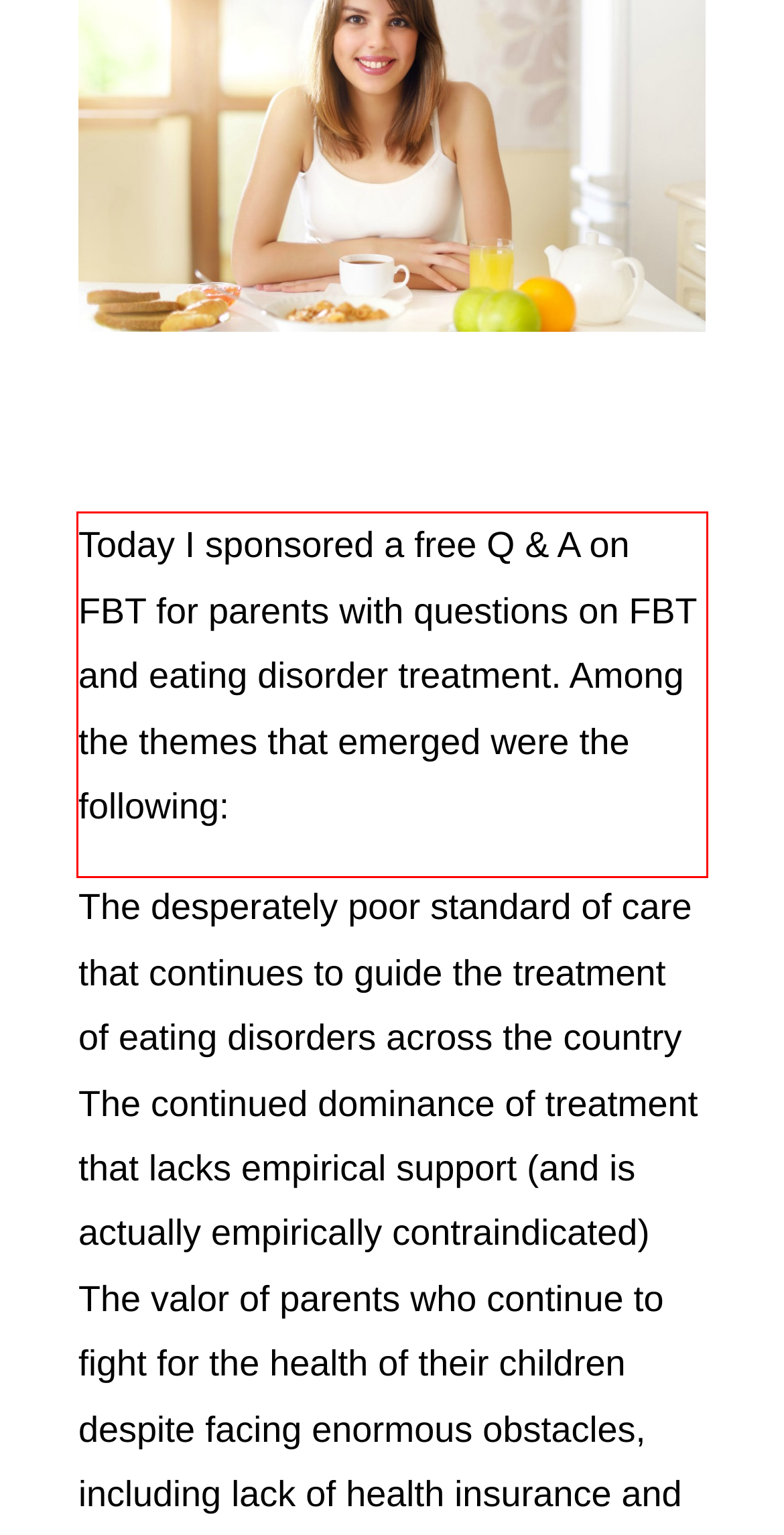Please take the screenshot of the webpage, find the red bounding box, and generate the text content that is within this red bounding box.

Today I sponsored a free Q & A on FBT for parents with questions on FBT and eating disorder treatment. Among the themes that emerged were the following: